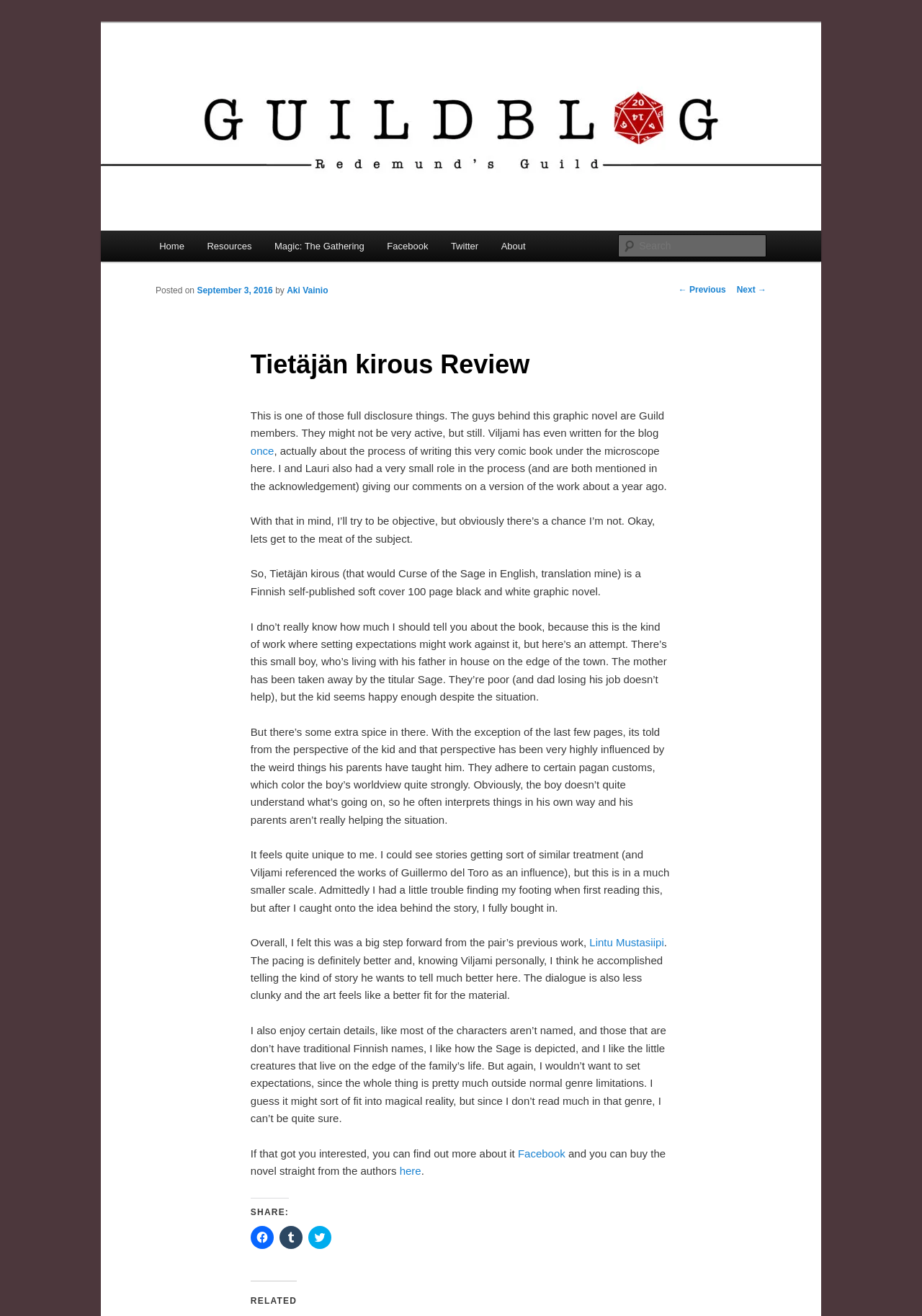Where can the graphic novel be purchased?
Using the information presented in the image, please offer a detailed response to the question.

The answer can be found in the text 'and you can buy the novel straight from the authors' which is located at the bottom of the review. This text provides information on where to purchase the graphic novel.